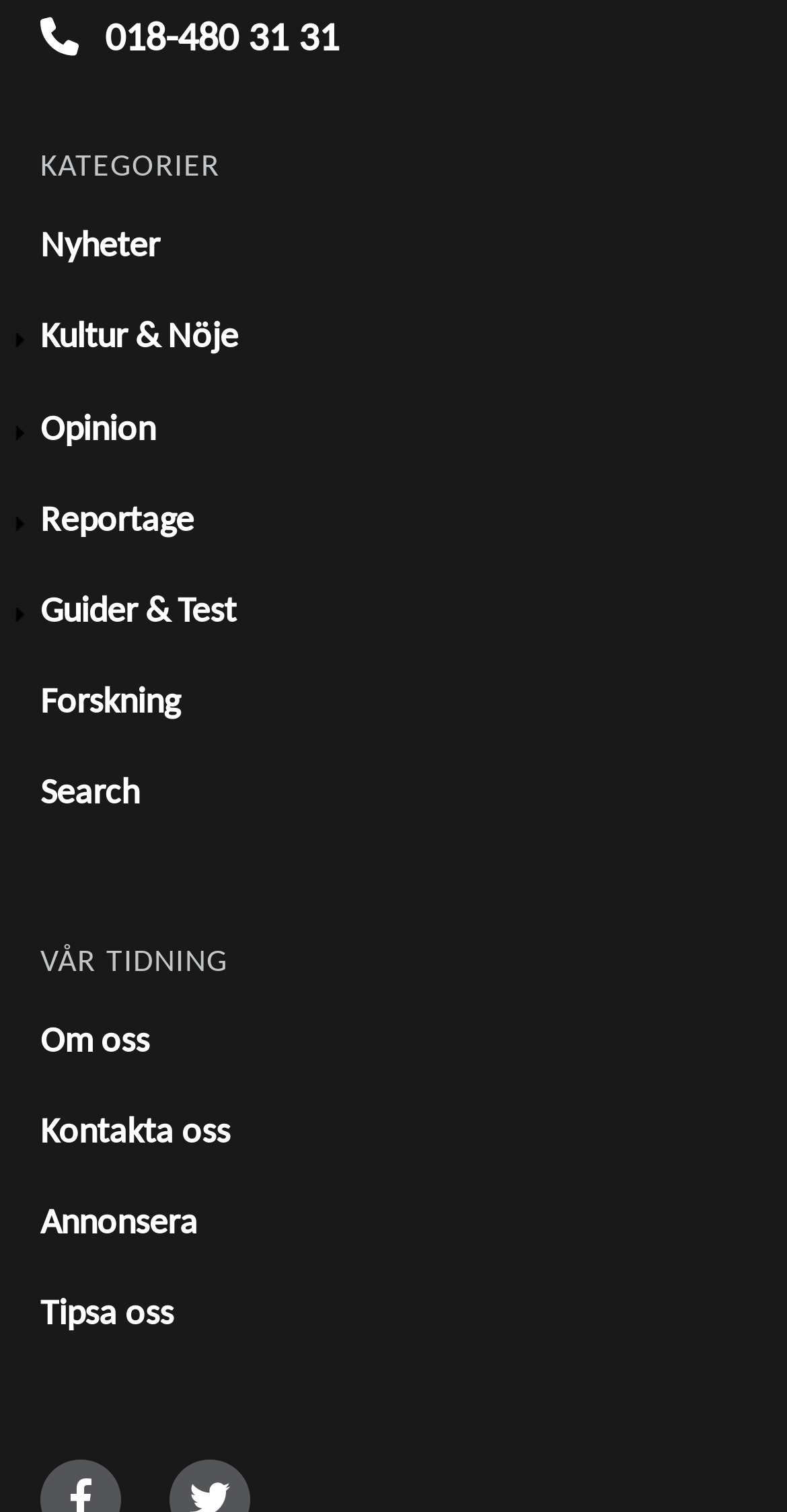Determine the bounding box coordinates of the region that needs to be clicked to achieve the task: "Browse Nyheter".

[0.051, 0.146, 0.203, 0.179]